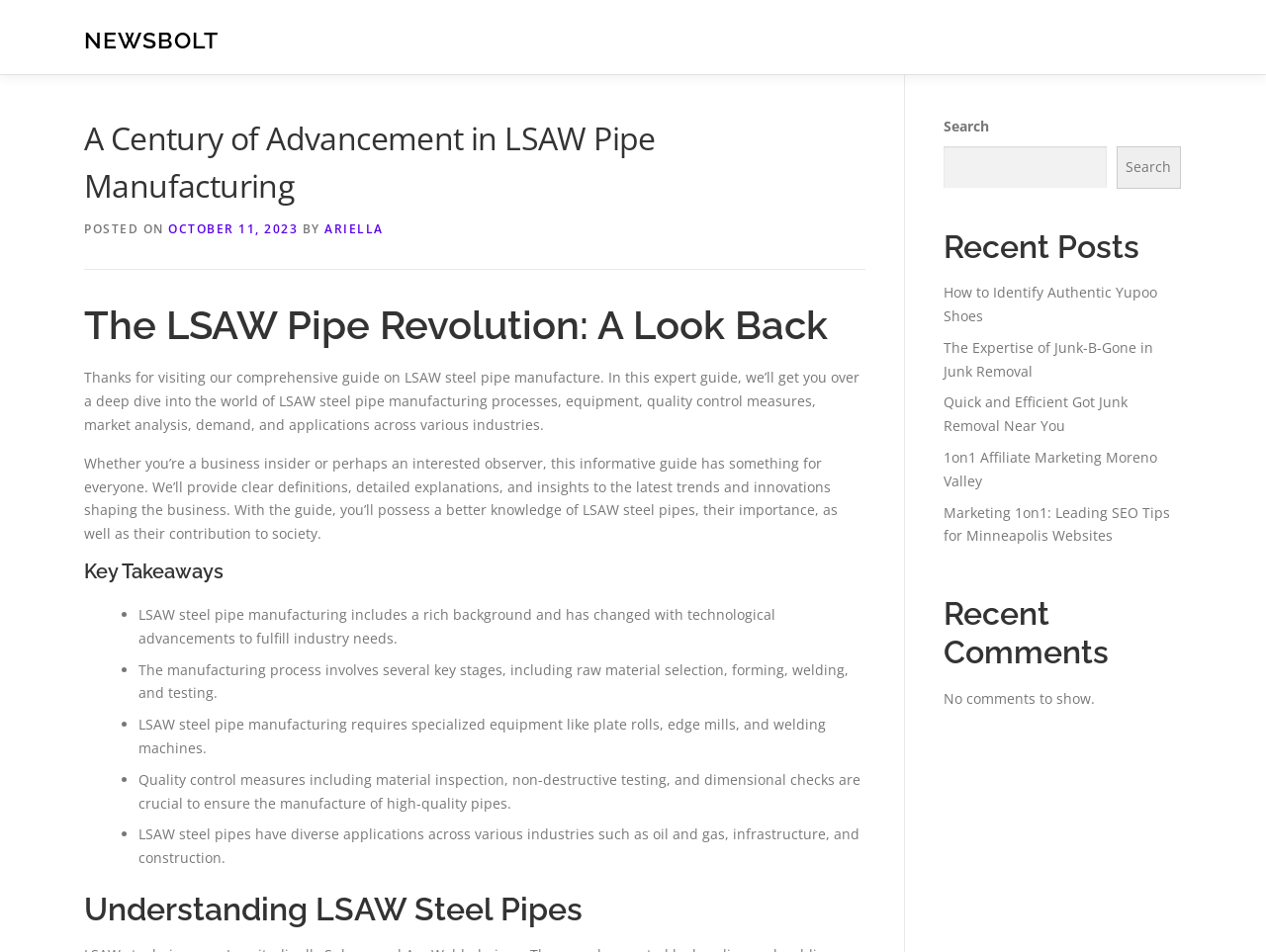Select the bounding box coordinates of the element I need to click to carry out the following instruction: "Search for something".

[0.745, 0.153, 0.874, 0.198]